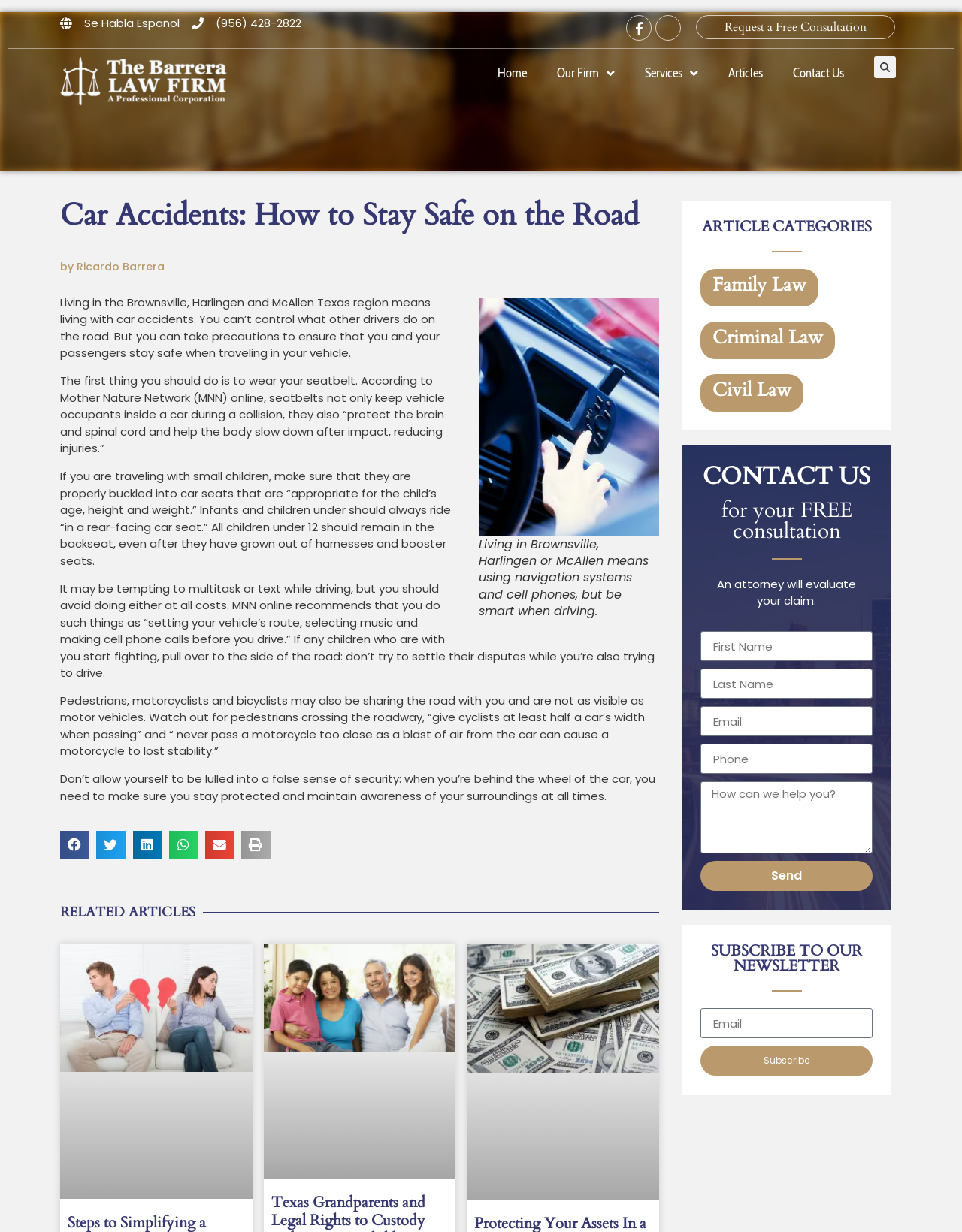Locate the bounding box coordinates of the clickable element to fulfill the following instruction: "Click the 'Subscribe' button". Provide the coordinates as four float numbers between 0 and 1 in the format [left, top, right, bottom].

[0.728, 0.849, 0.907, 0.873]